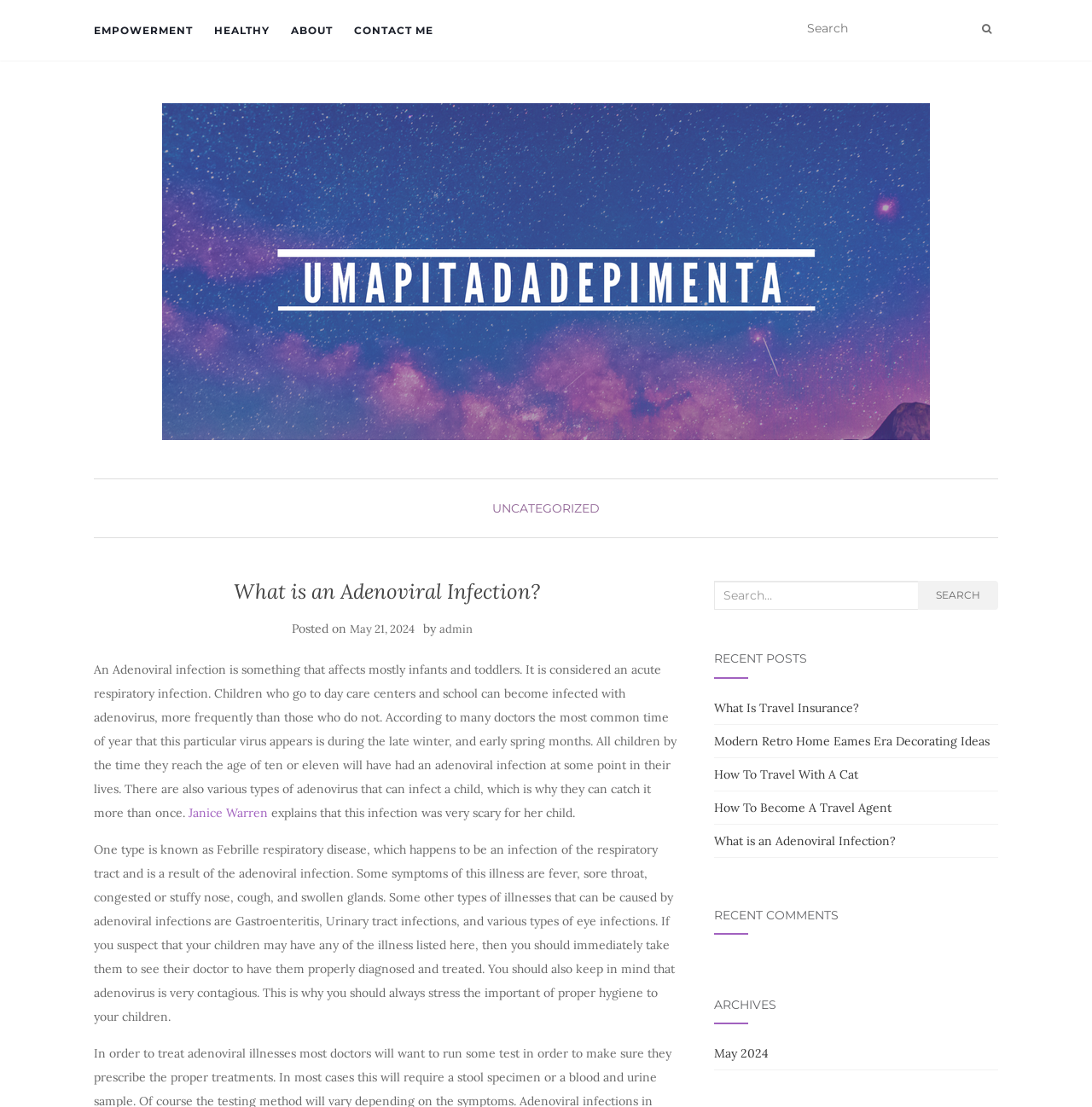Predict the bounding box coordinates of the area that should be clicked to accomplish the following instruction: "Search for something". The bounding box coordinates should consist of four float numbers between 0 and 1, i.e., [left, top, right, bottom].

[0.738, 0.014, 0.893, 0.037]